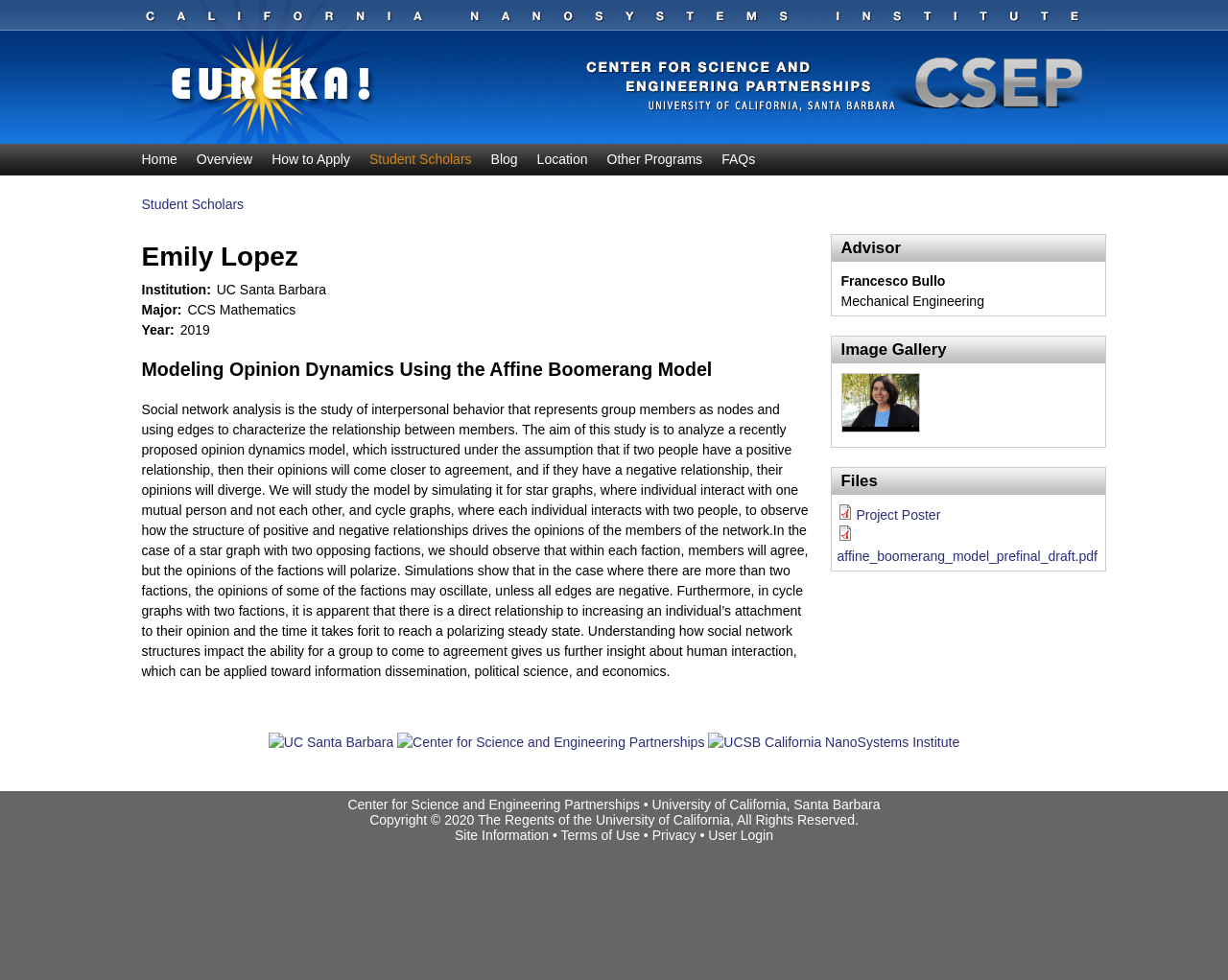Identify the bounding box coordinates of the area that should be clicked in order to complete the given instruction: "Check the 'Image Gallery'". The bounding box coordinates should be four float numbers between 0 and 1, i.e., [left, top, right, bottom].

[0.677, 0.343, 0.9, 0.371]